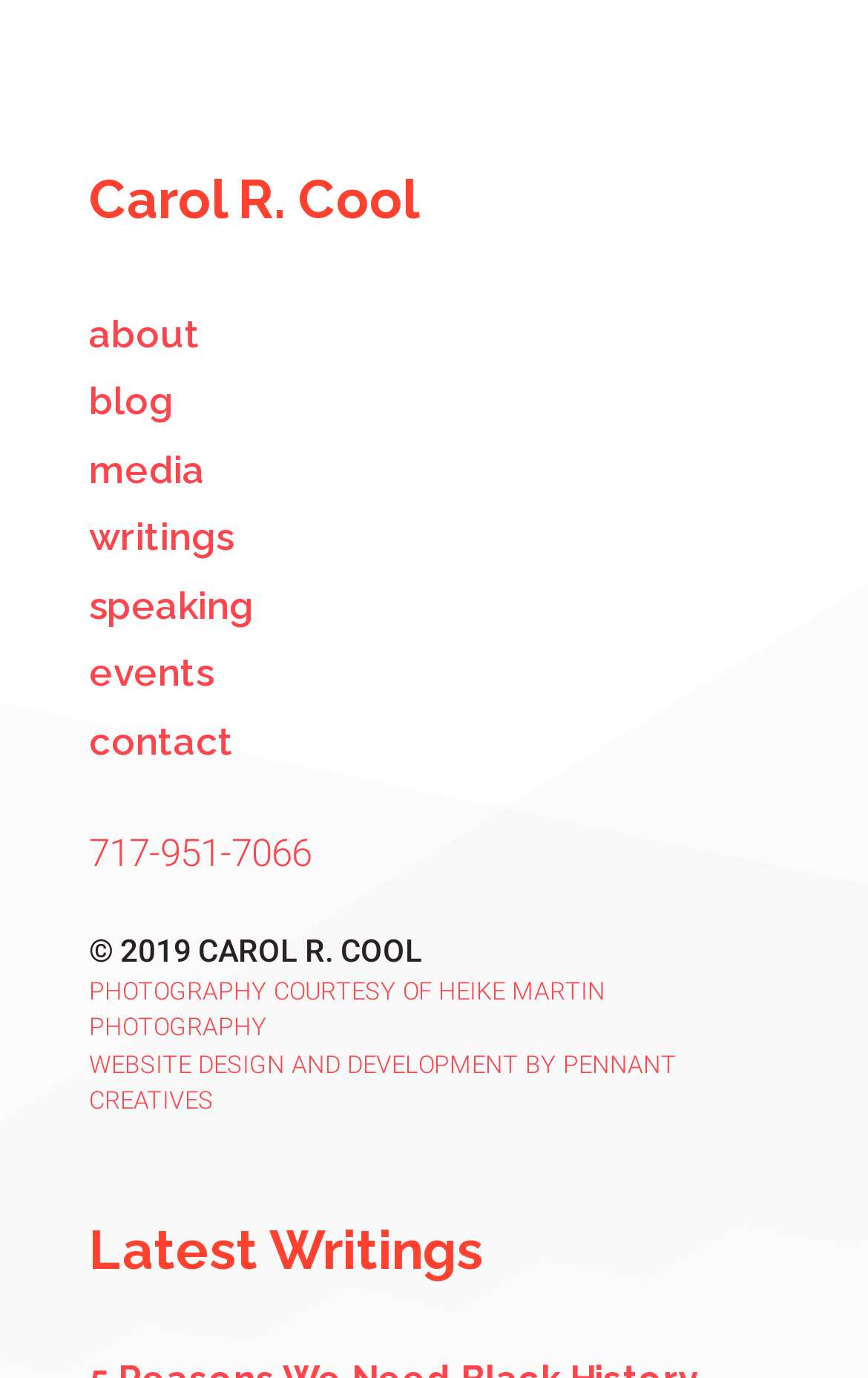Please answer the following question using a single word or phrase: 
How many links are there in the top section?

6